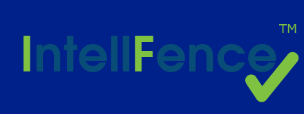What does the green checkmark symbolize?
Use the information from the image to give a detailed answer to the question.

The green checkmark integrated within the logo design symbolizes trust and security, which are essential aspects of IntellFence's commitment to providing cutting-edge cybersecurity solutions.